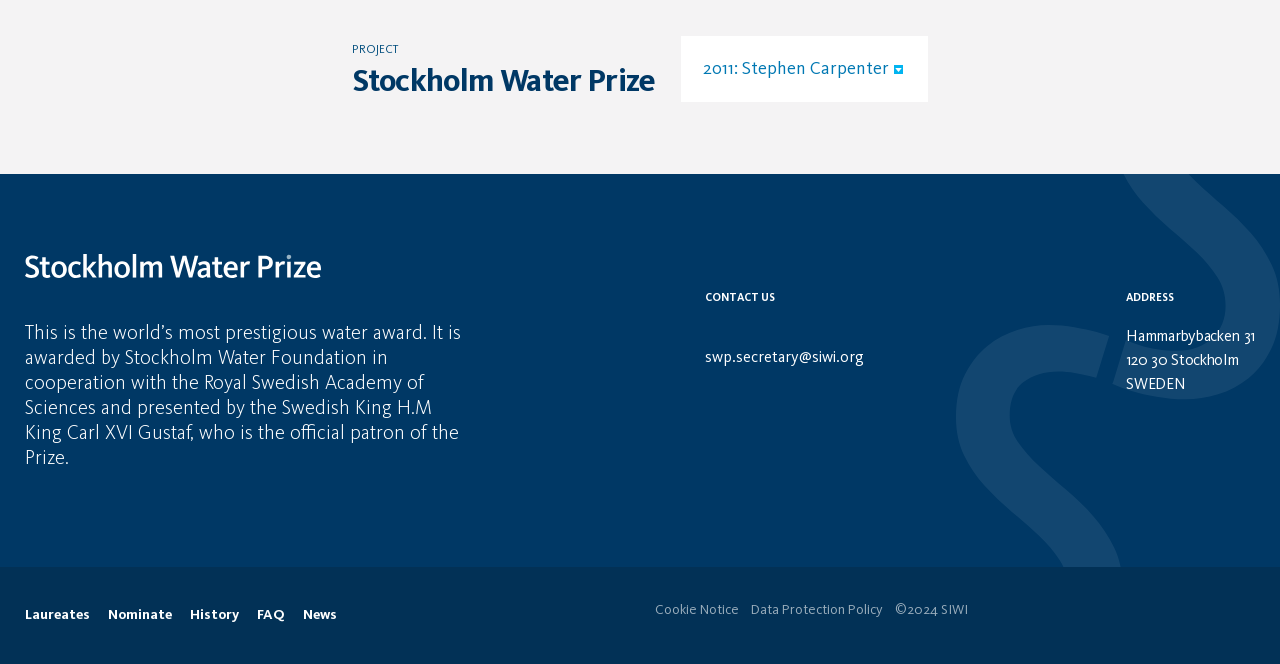Determine the bounding box coordinates of the target area to click to execute the following instruction: "Read the news."

[0.237, 0.915, 0.263, 0.936]